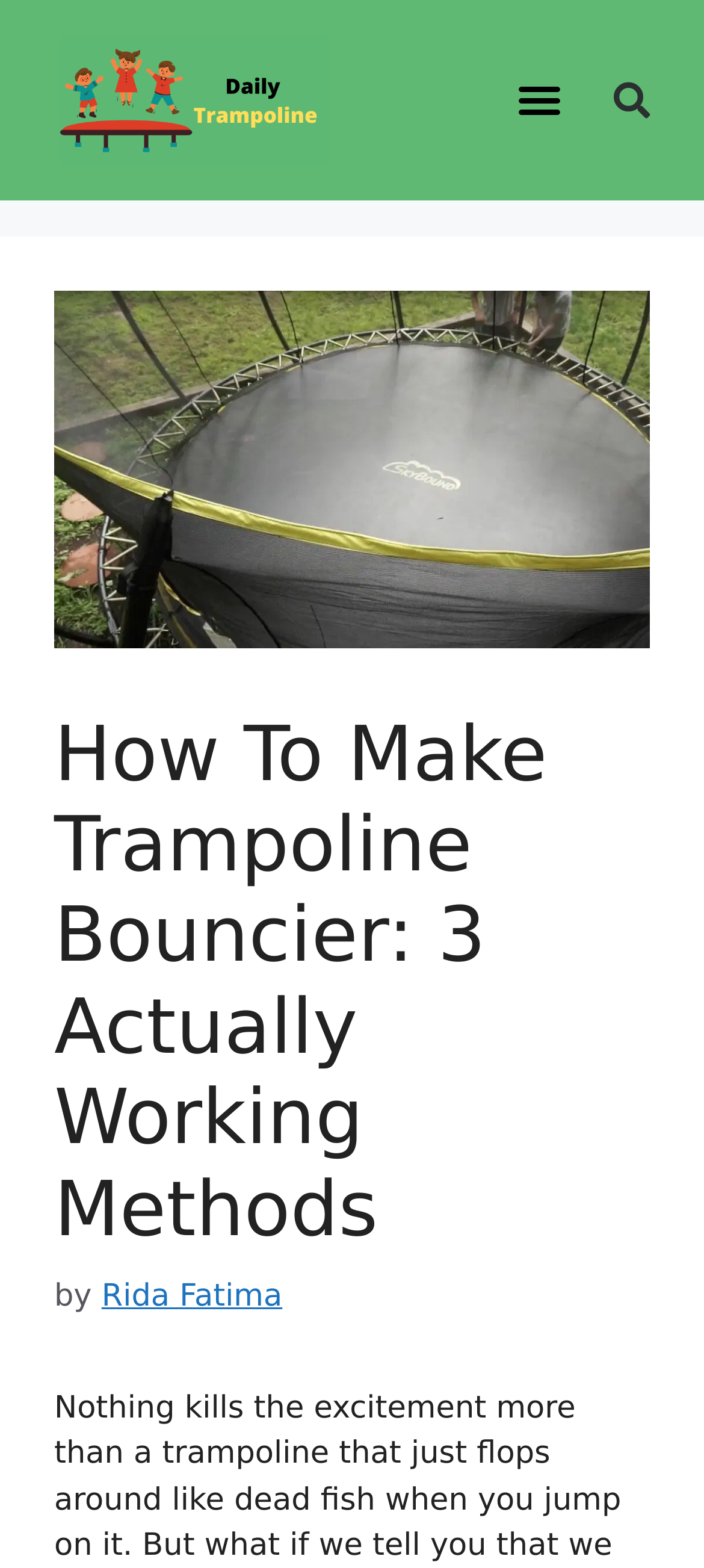Is there a search function on the webpage?
Please provide a single word or phrase as your answer based on the image.

Yes